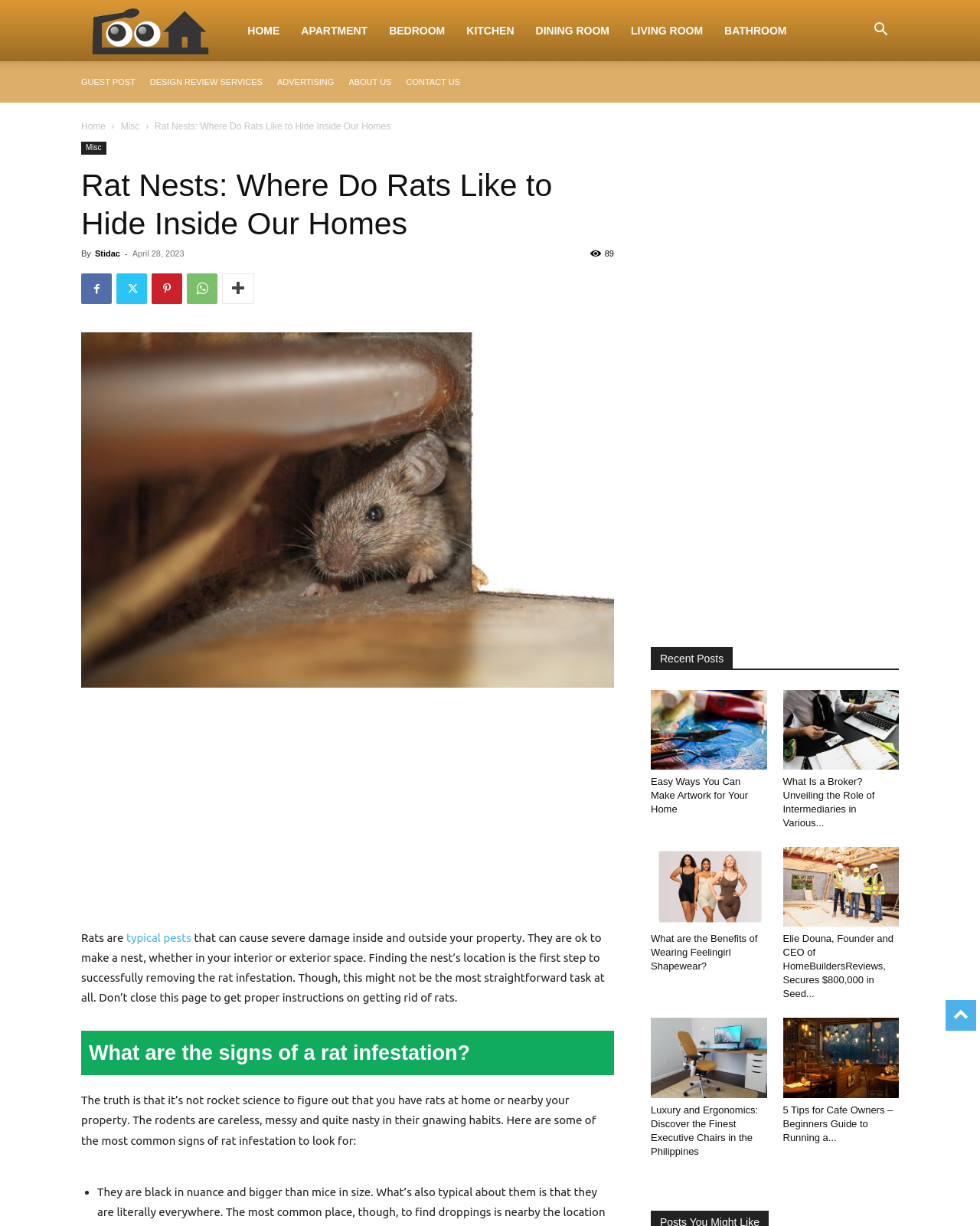Determine the bounding box coordinates of the clickable region to follow the instruction: "Read the article 'Rat Nests: Where Do Rats Like to Hide Inside Our Homes'".

[0.158, 0.099, 0.399, 0.107]